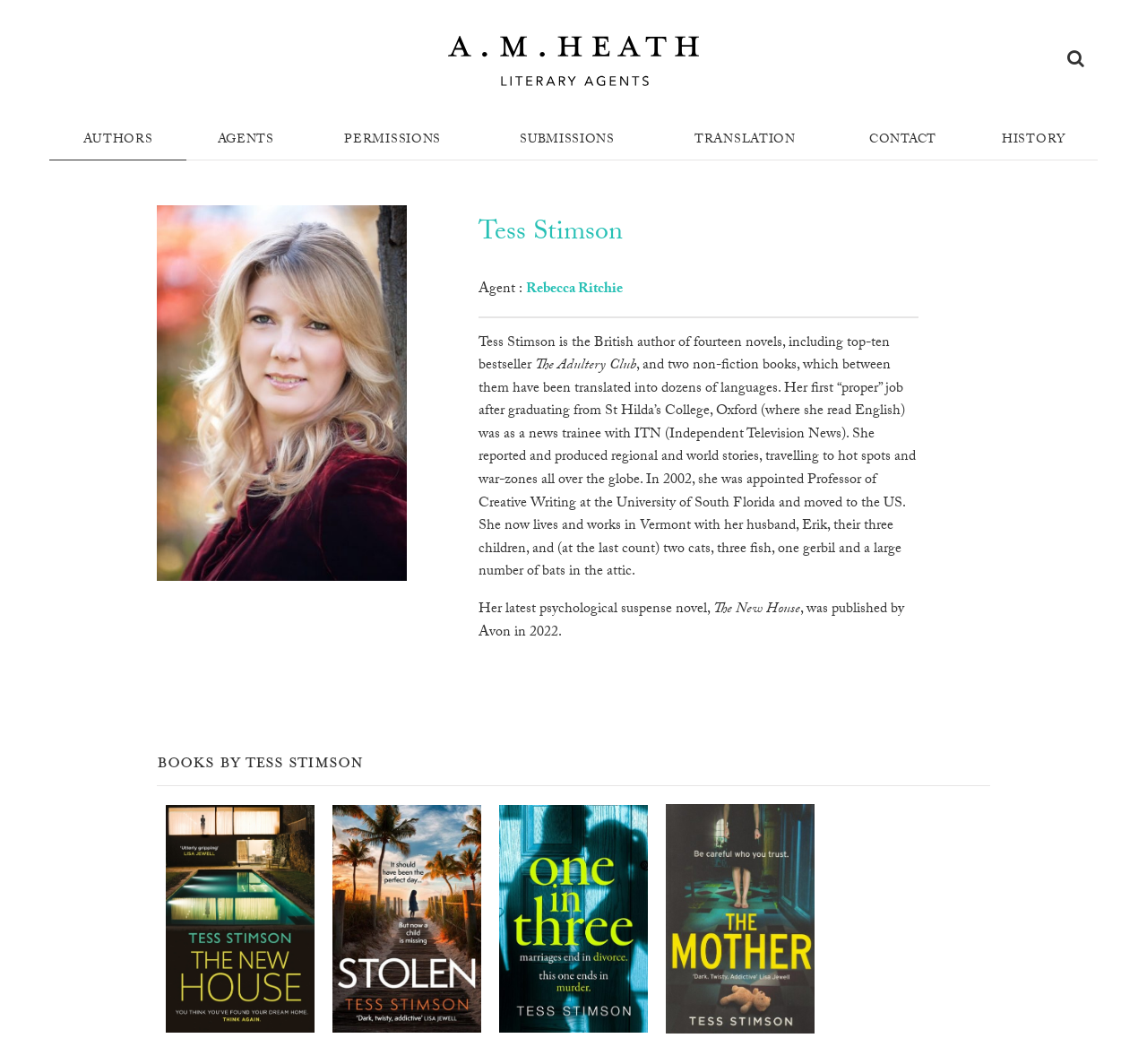Please answer the following question as detailed as possible based on the image: 
Who is the agent of Tess Stimson?

The agent of Tess Stimson can be found in the link element with the text 'Rebecca Ritchie' located below the heading 'Tess Stimson' and next to the StaticText element with the text 'Agent :'.